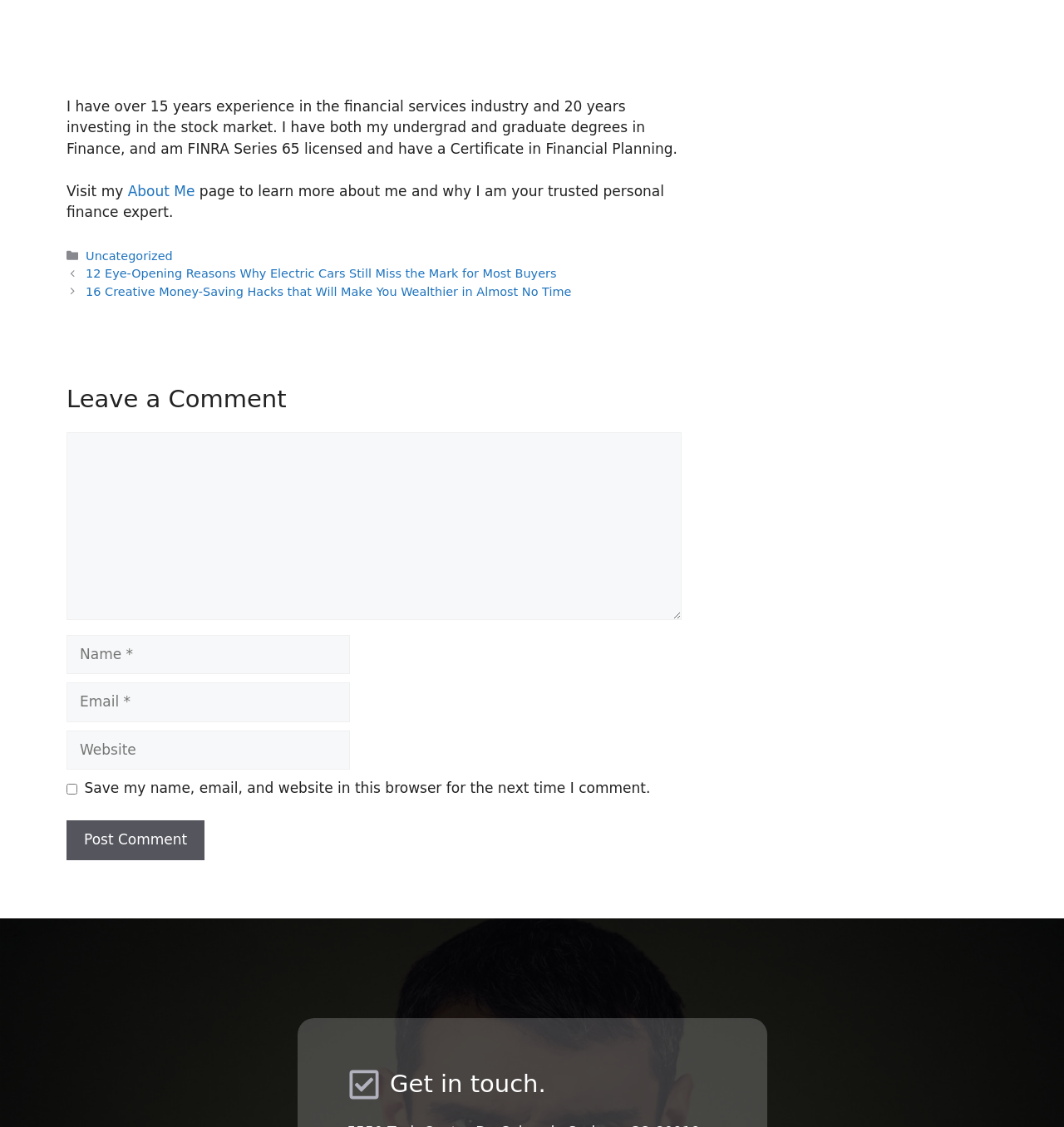Find and provide the bounding box coordinates for the UI element described here: "alt="DrEthernet Logo"". The coordinates should be given as four float numbers between 0 and 1: [left, top, right, bottom].

None